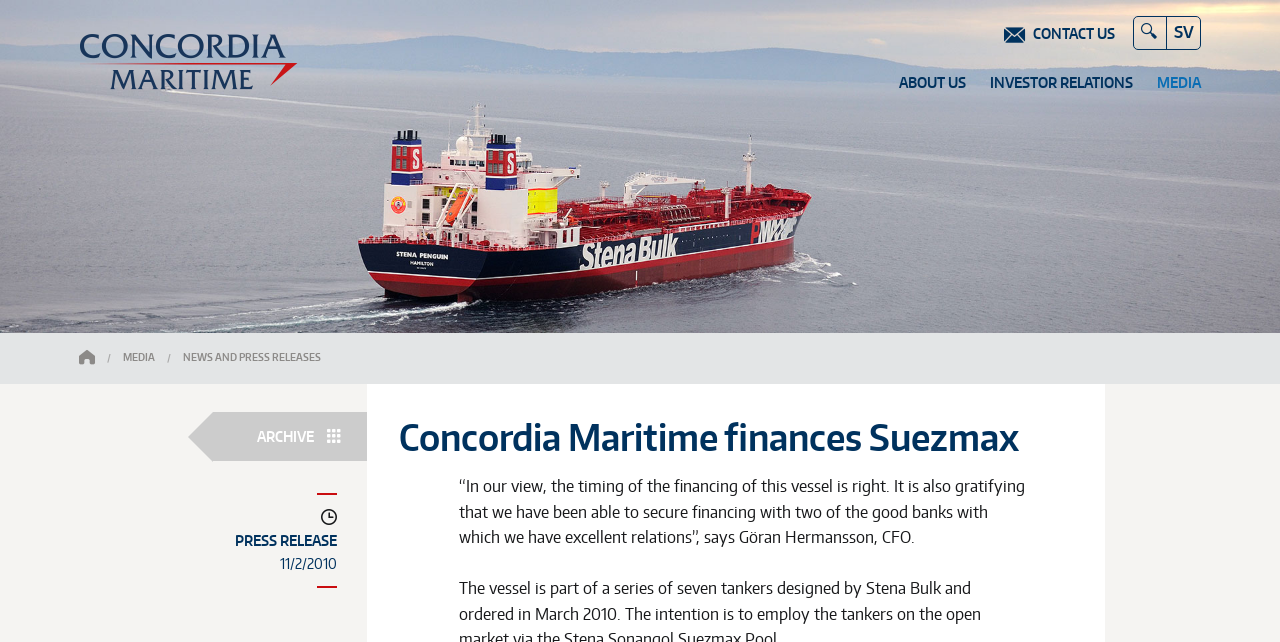Please give the bounding box coordinates of the area that should be clicked to fulfill the following instruction: "Copy a link to this post to clipboard". The coordinates should be in the format of four float numbers from 0 to 1, i.e., [left, top, right, bottom].

None